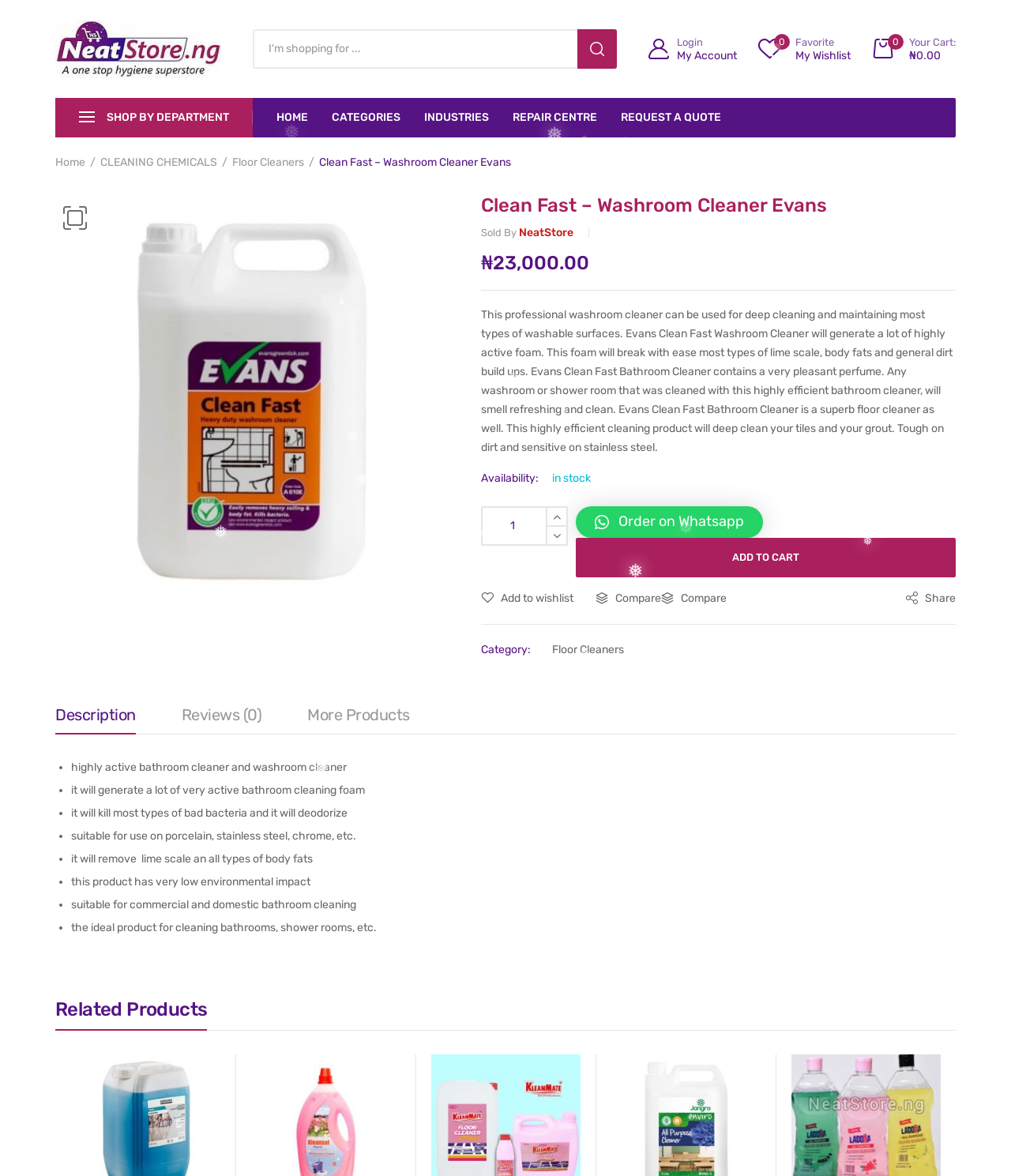Please find the bounding box coordinates in the format (top-left x, top-left y, bottom-right x, bottom-right y) for the given element description. Ensure the coordinates are floating point numbers between 0 and 1. Description: name="s" placeholder="I'm shopping for ..."

[0.25, 0.025, 0.571, 0.058]